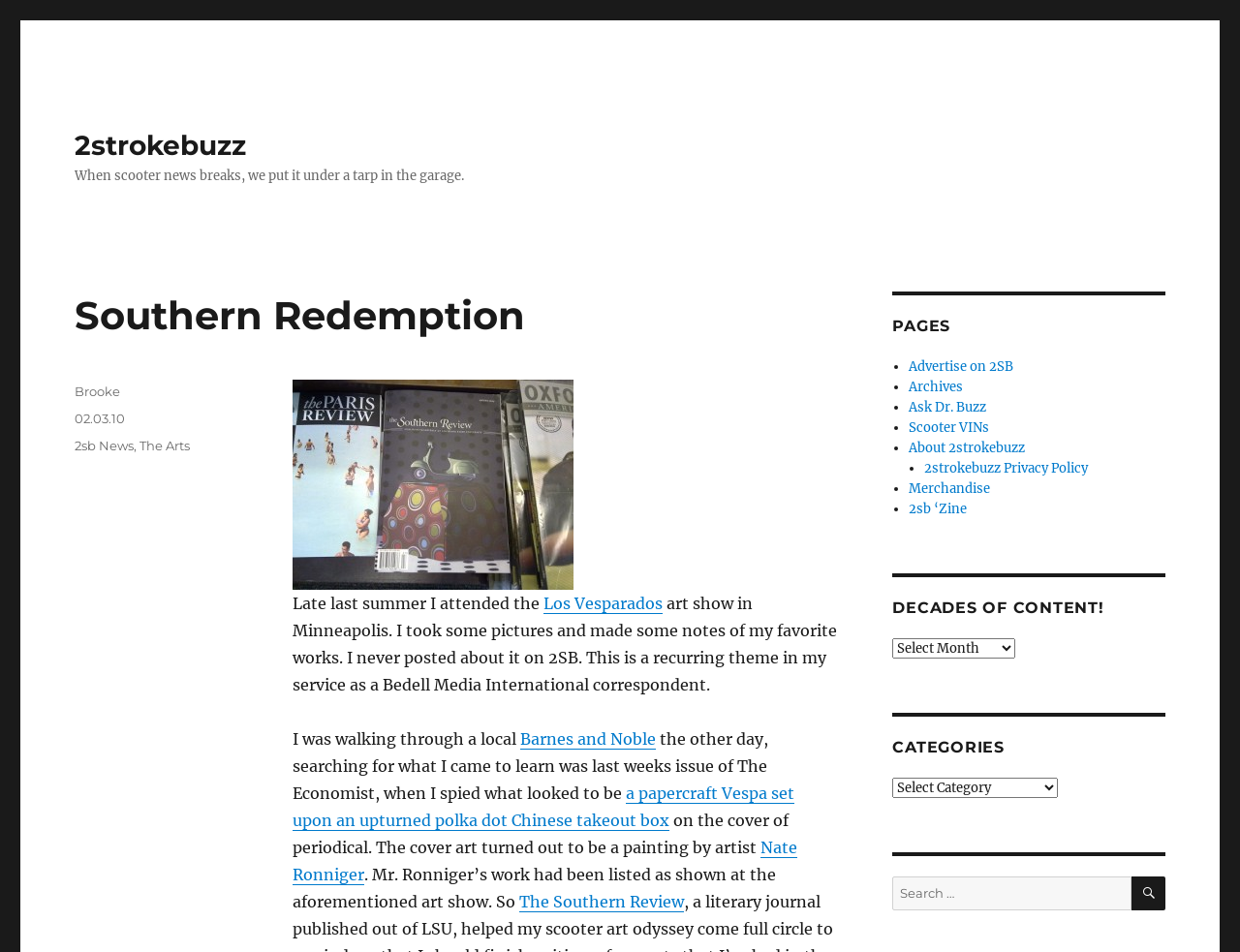What is the name of the artist mentioned in the article?
Answer with a single word or phrase, using the screenshot for reference.

Nate Ronniger